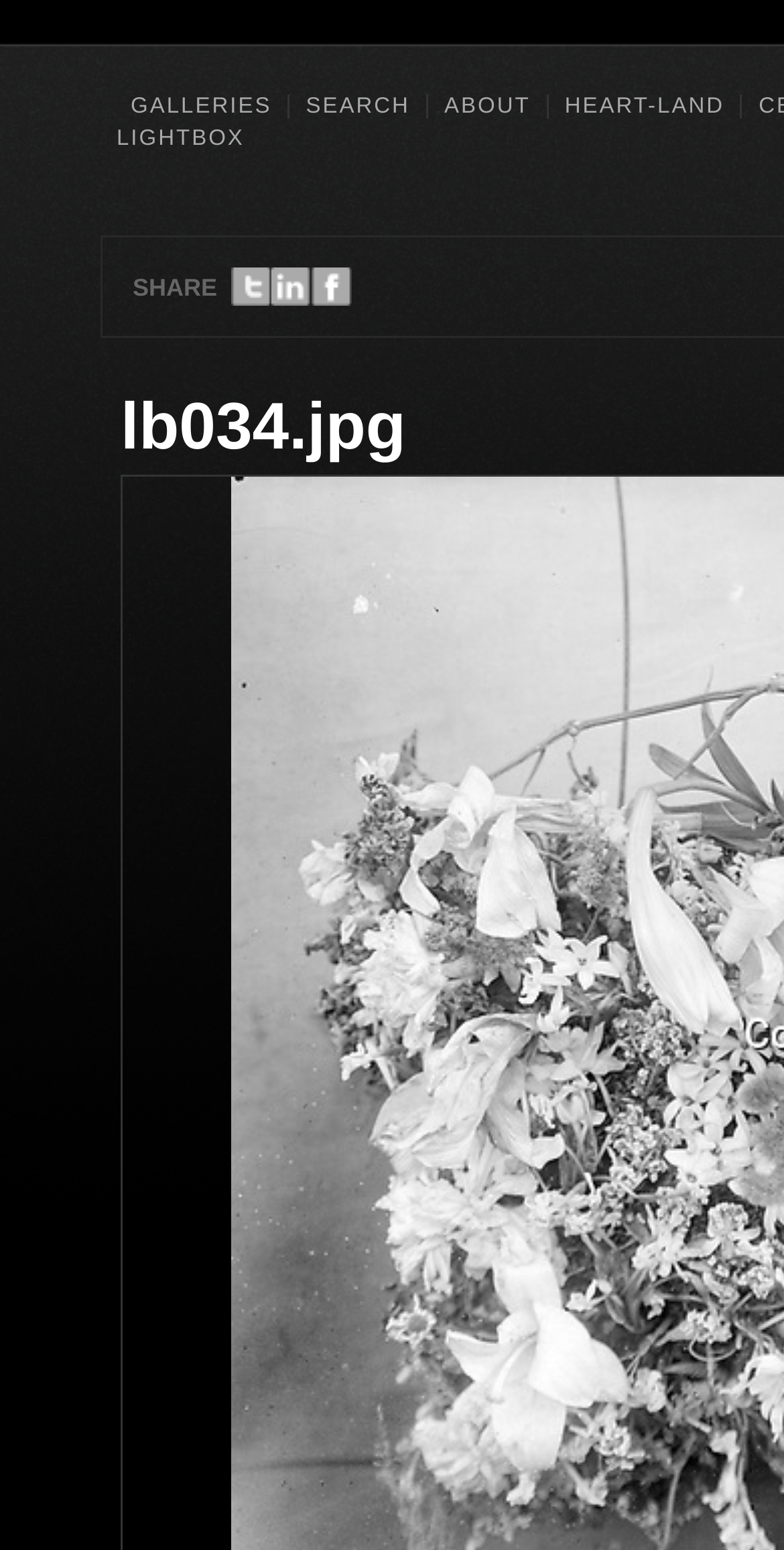Please locate the bounding box coordinates of the element that should be clicked to complete the given instruction: "Click on the 'Uncategorized' link".

None